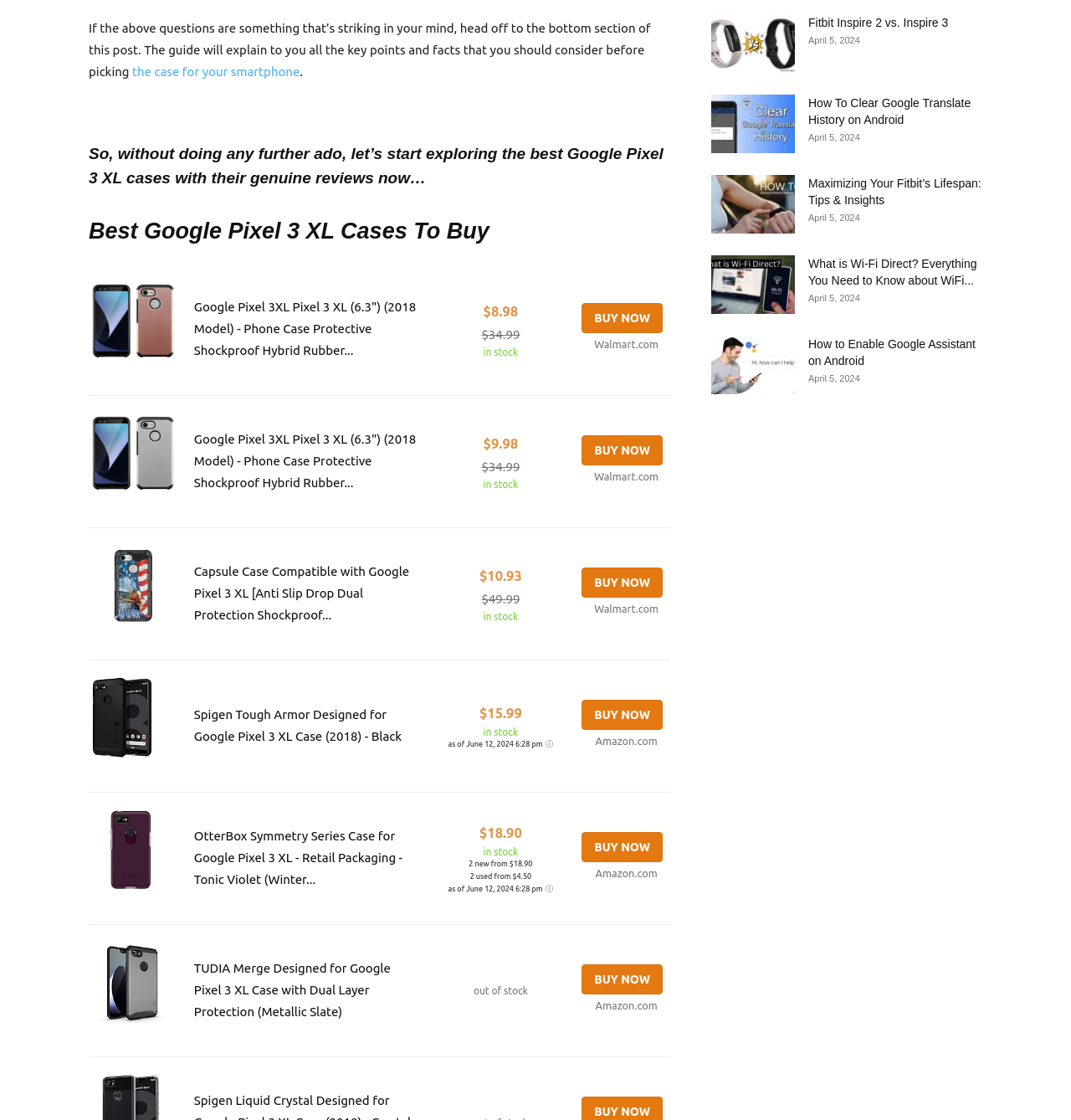Please provide a brief answer to the following inquiry using a single word or phrase:
How many case options are listed on the webpage?

5